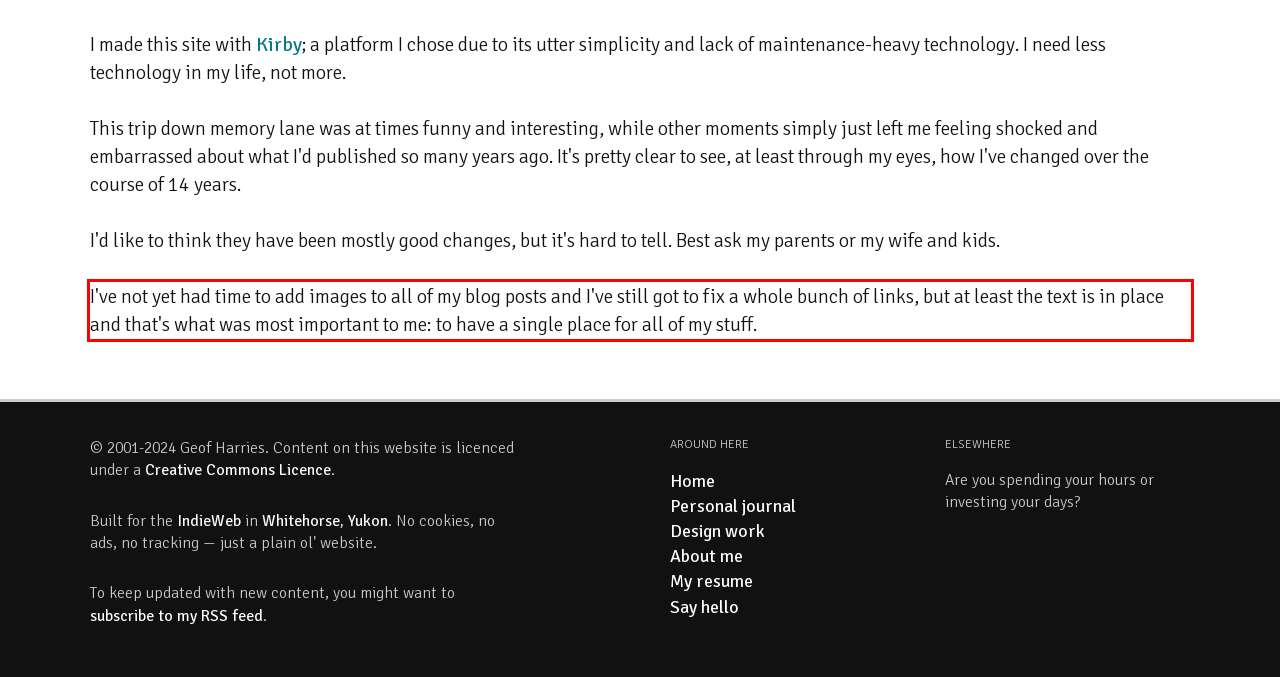Please identify the text within the red rectangular bounding box in the provided webpage screenshot.

I've not yet had time to add images to all of my blog posts and I've still got to fix a whole bunch of links, but at least the text is in place and that's what was most important to me: to have a single place for all of my stuff.